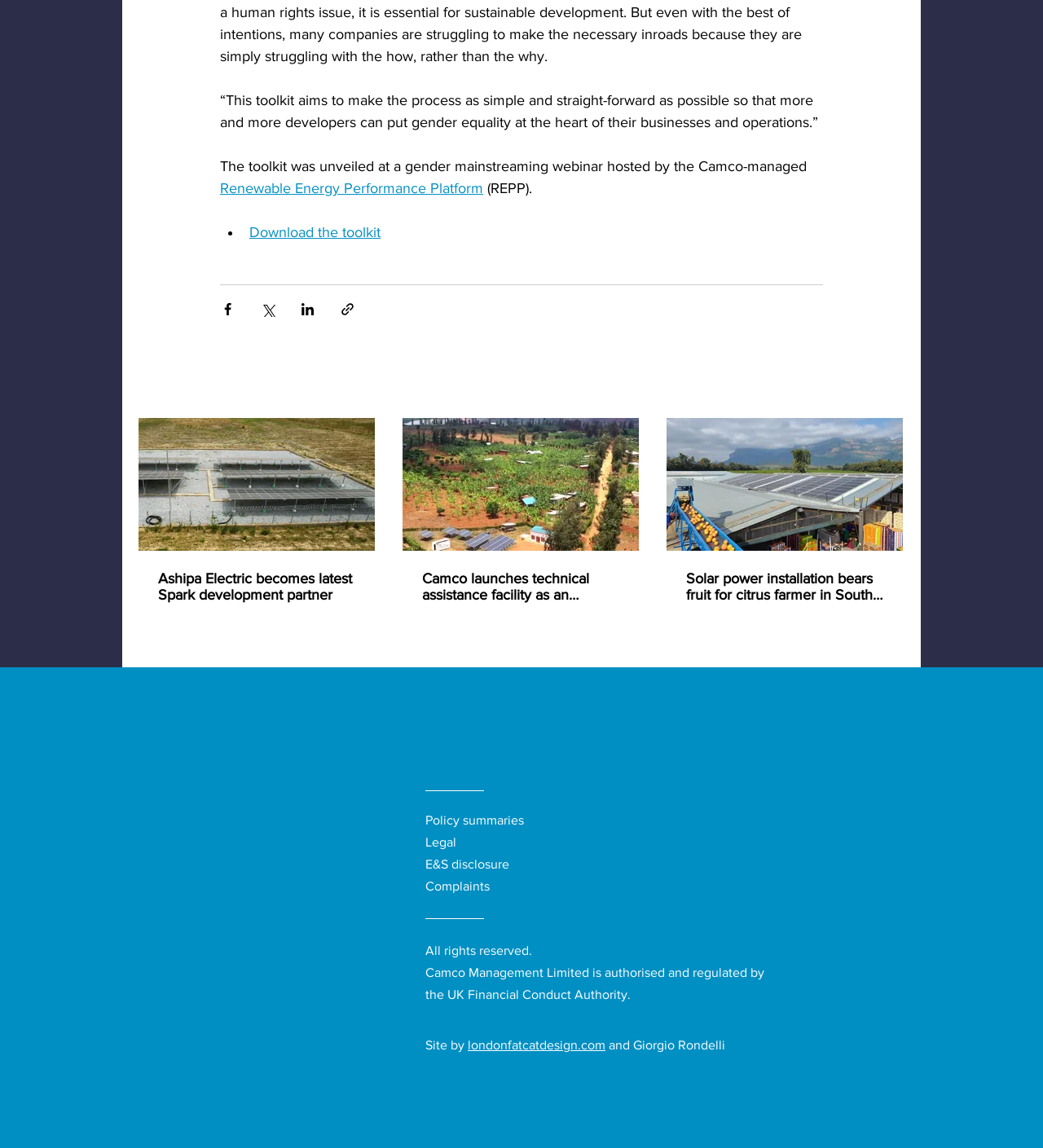Could you provide the bounding box coordinates for the portion of the screen to click to complete this instruction: "Read the article about Ashipa Electric"?

[0.152, 0.497, 0.341, 0.525]